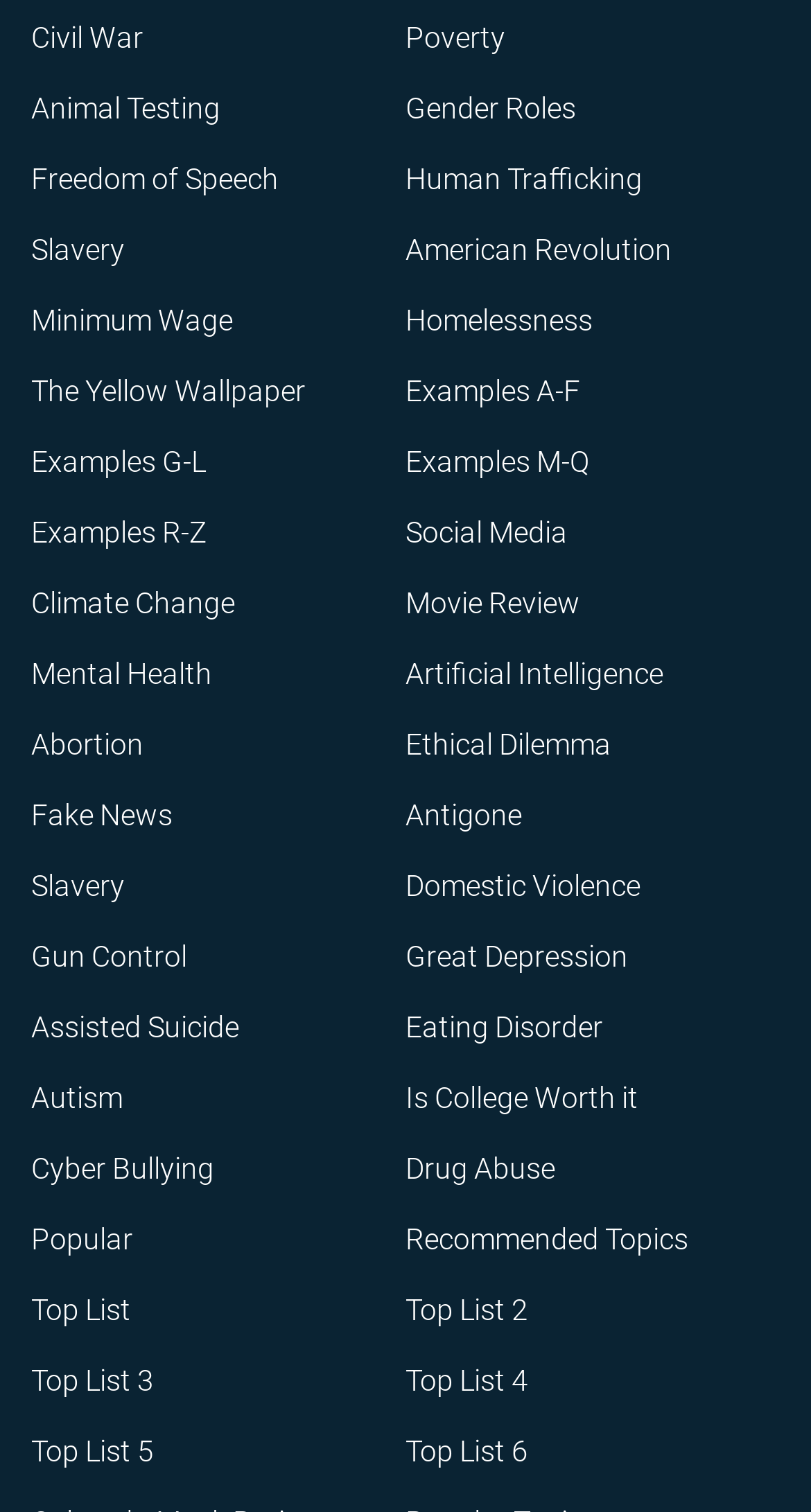How many links are related to social issues on the webpage?
Your answer should be a single word or phrase derived from the screenshot.

More than 10